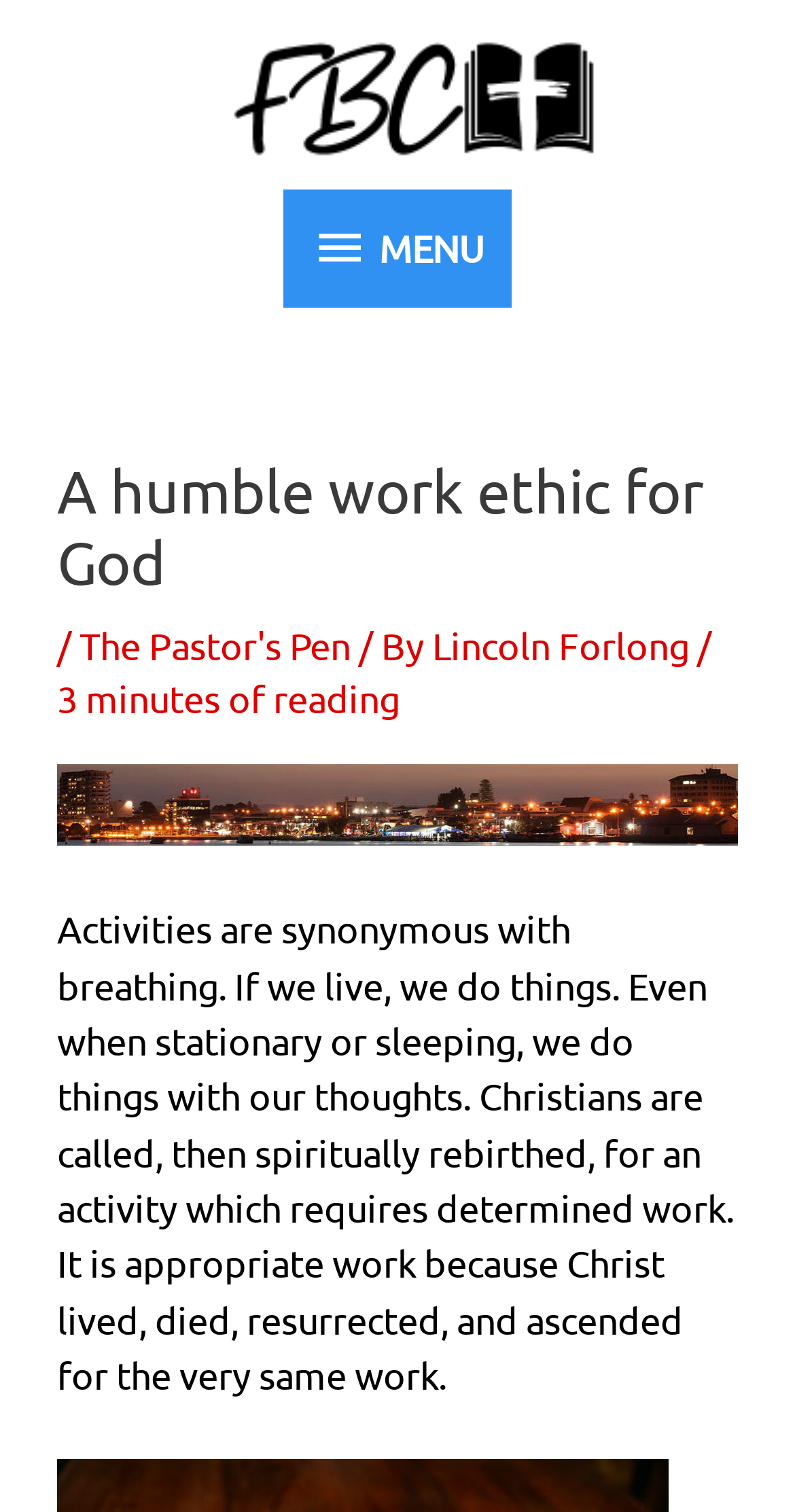Please give a succinct answer using a single word or phrase:
What is the main topic of the latest article?

Christian work ethic